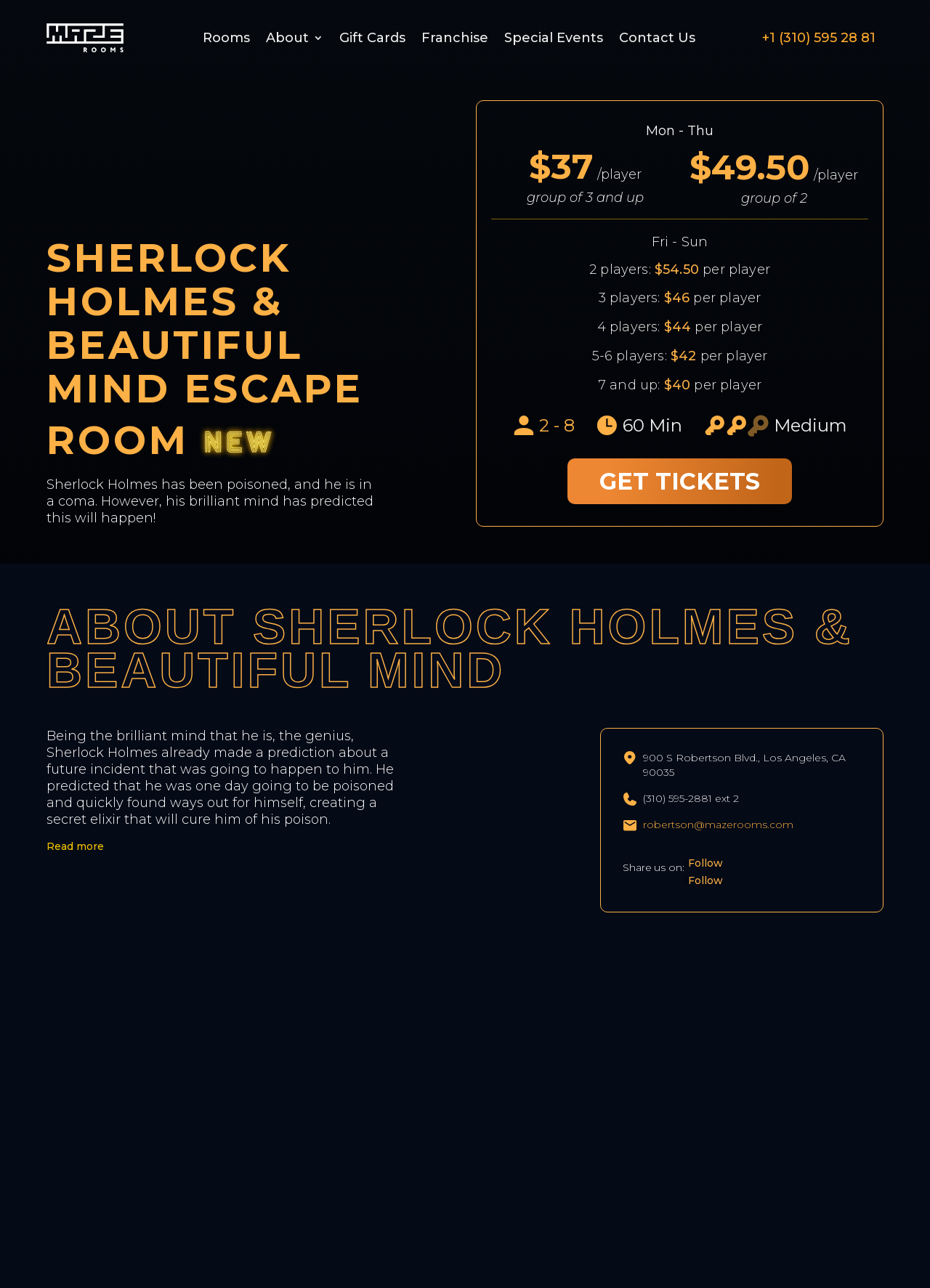Kindly determine the bounding box coordinates for the clickable area to achieve the given instruction: "Read more about Sherlock Holmes".

[0.05, 0.651, 0.645, 0.665]